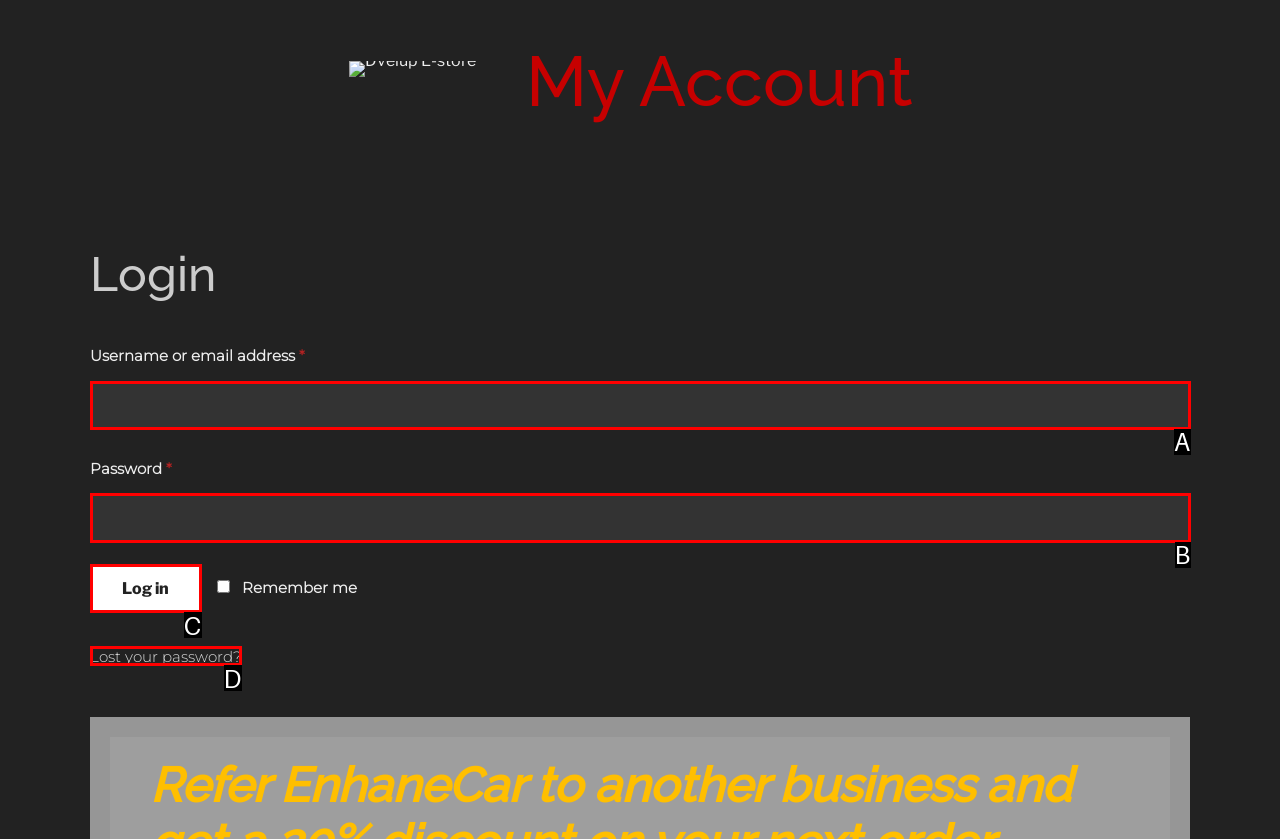Pick the option that best fits the description: Lost your password?. Reply with the letter of the matching option directly.

D